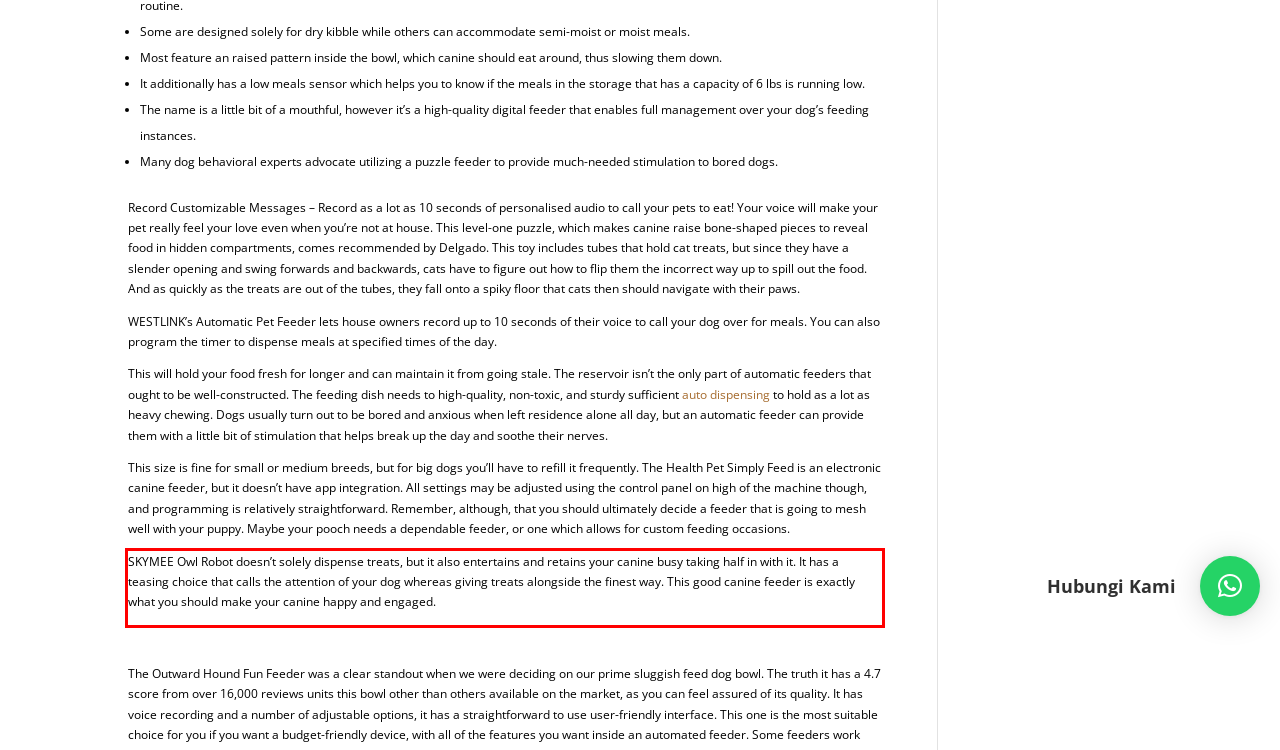Analyze the webpage screenshot and use OCR to recognize the text content in the red bounding box.

SKYMEE Owl Robot doesn’t solely dispense treats, but it also entertains and retains your canine busy taking half in with it. It has a teasing choice that calls the attention of your dog whereas giving treats alongside the finest way. This good canine feeder is exactly what you should make your canine happy and engaged.